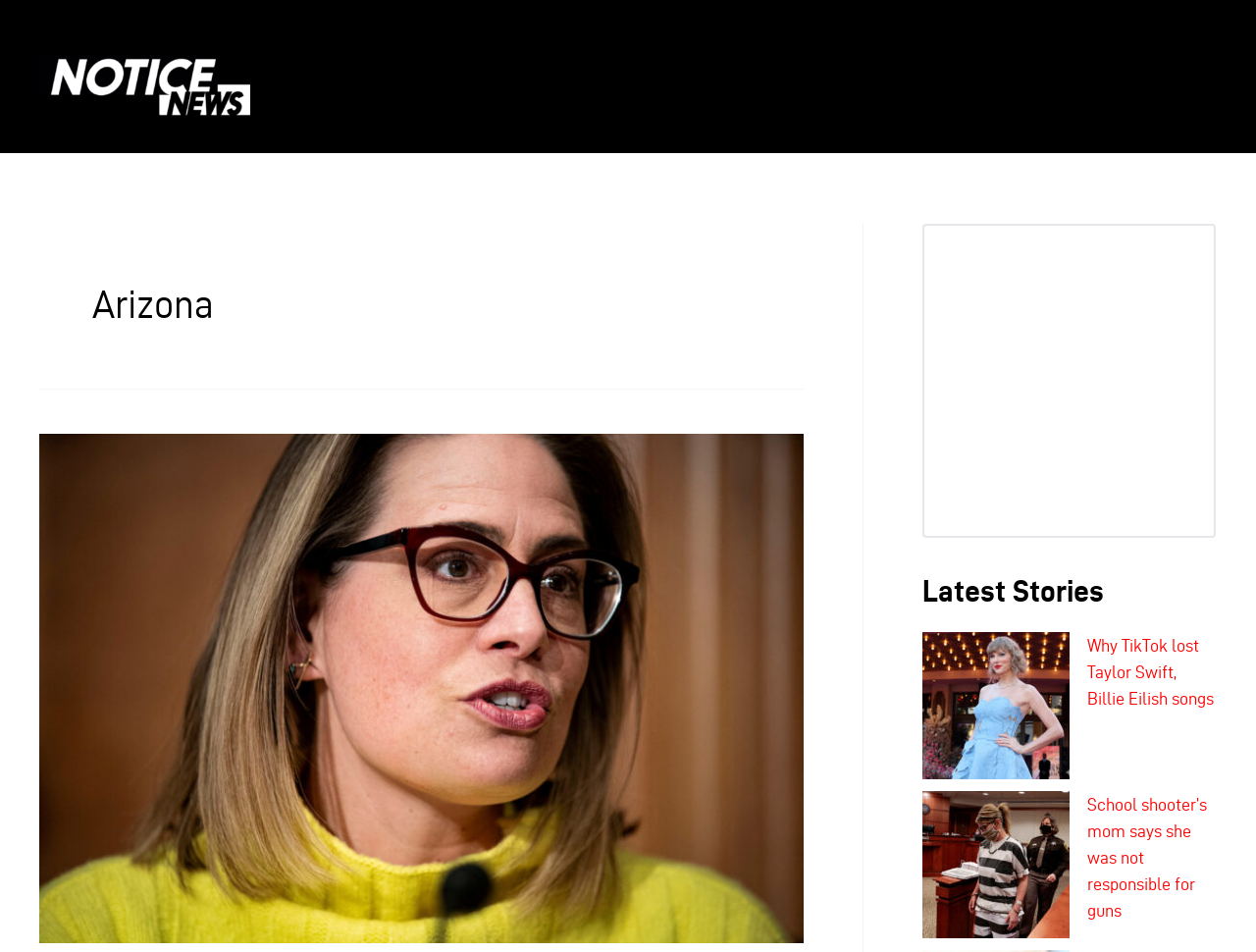Please give a short response to the question using one word or a phrase:
What is the category of news on this webpage?

Arizona